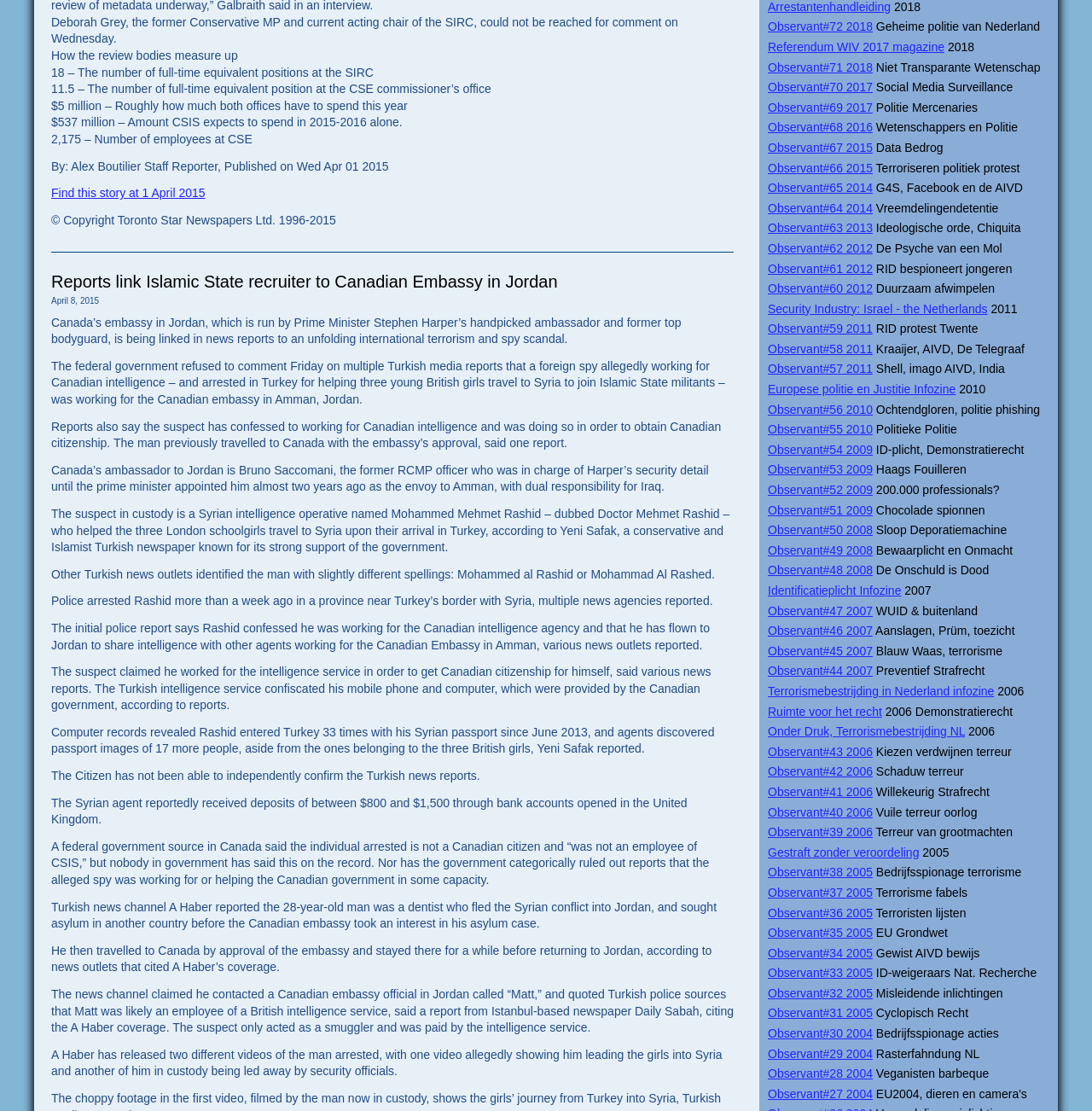Please find the bounding box coordinates of the element that needs to be clicked to perform the following instruction: "Open Observant#71 2018". The bounding box coordinates should be four float numbers between 0 and 1, represented as [left, top, right, bottom].

[0.703, 0.054, 0.799, 0.066]